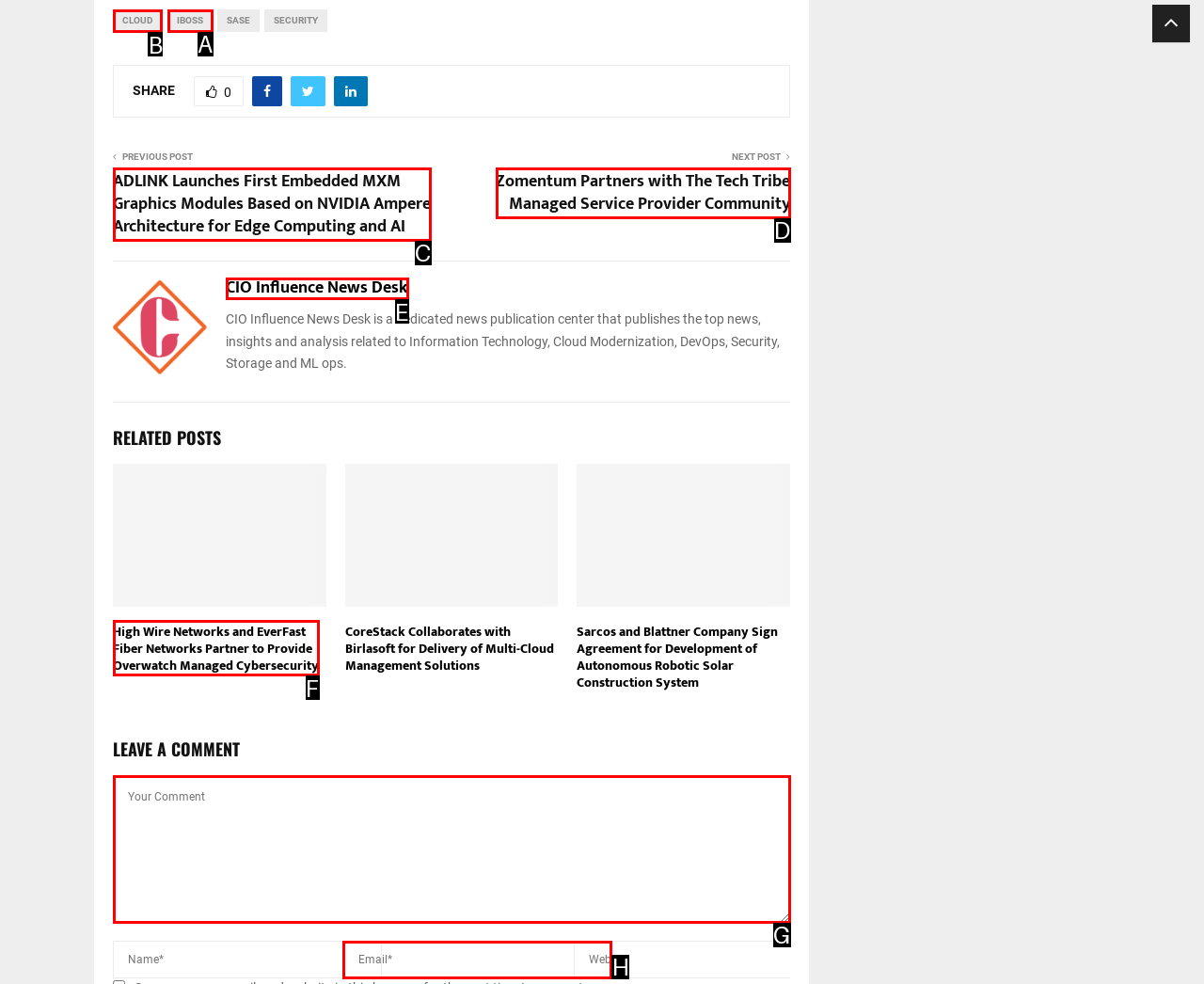Which option should be clicked to execute the following task: Click on CLOUD? Respond with the letter of the selected option.

B